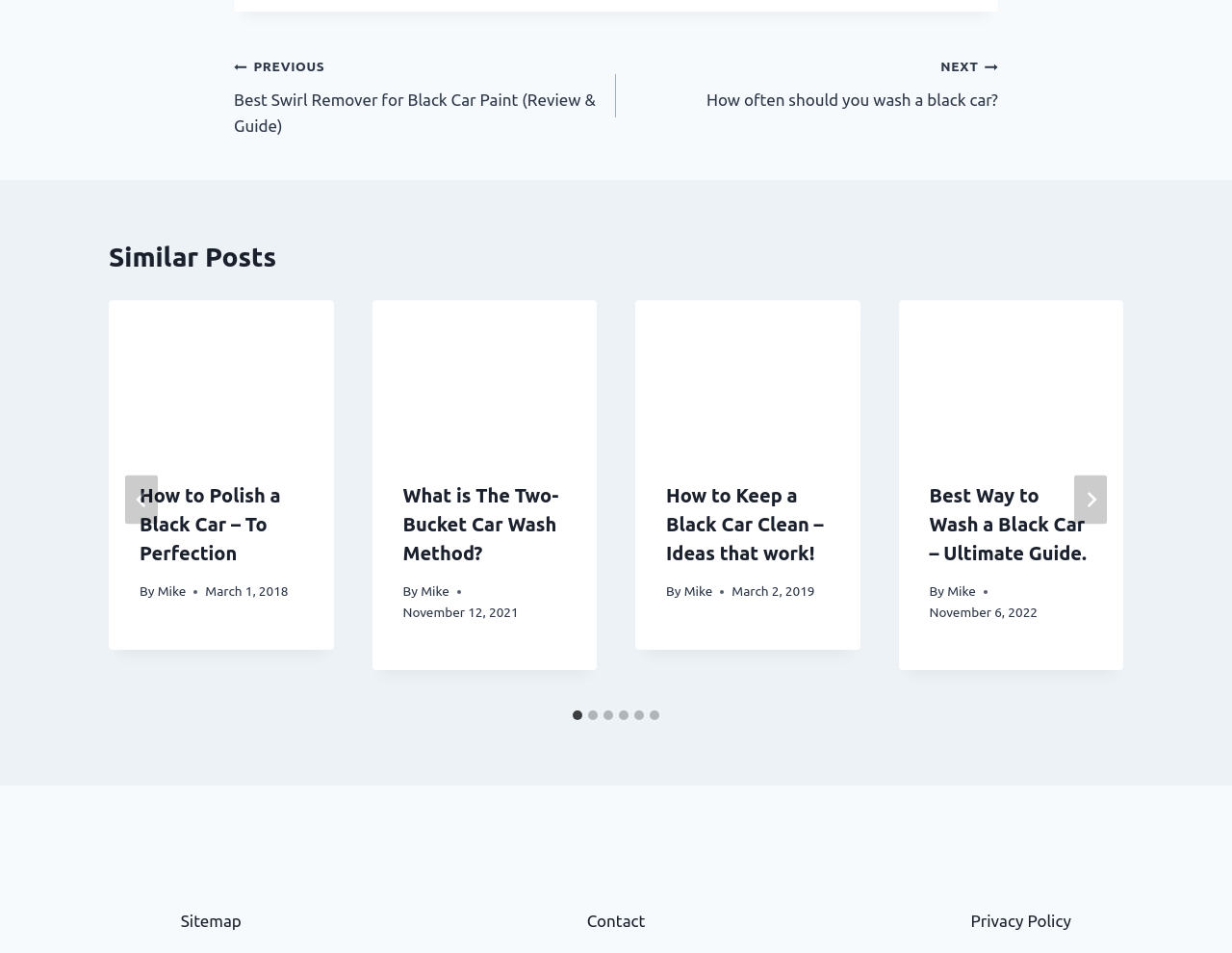Specify the bounding box coordinates of the area that needs to be clicked to achieve the following instruction: "Visit the sitemap".

[0.147, 0.956, 0.196, 0.976]